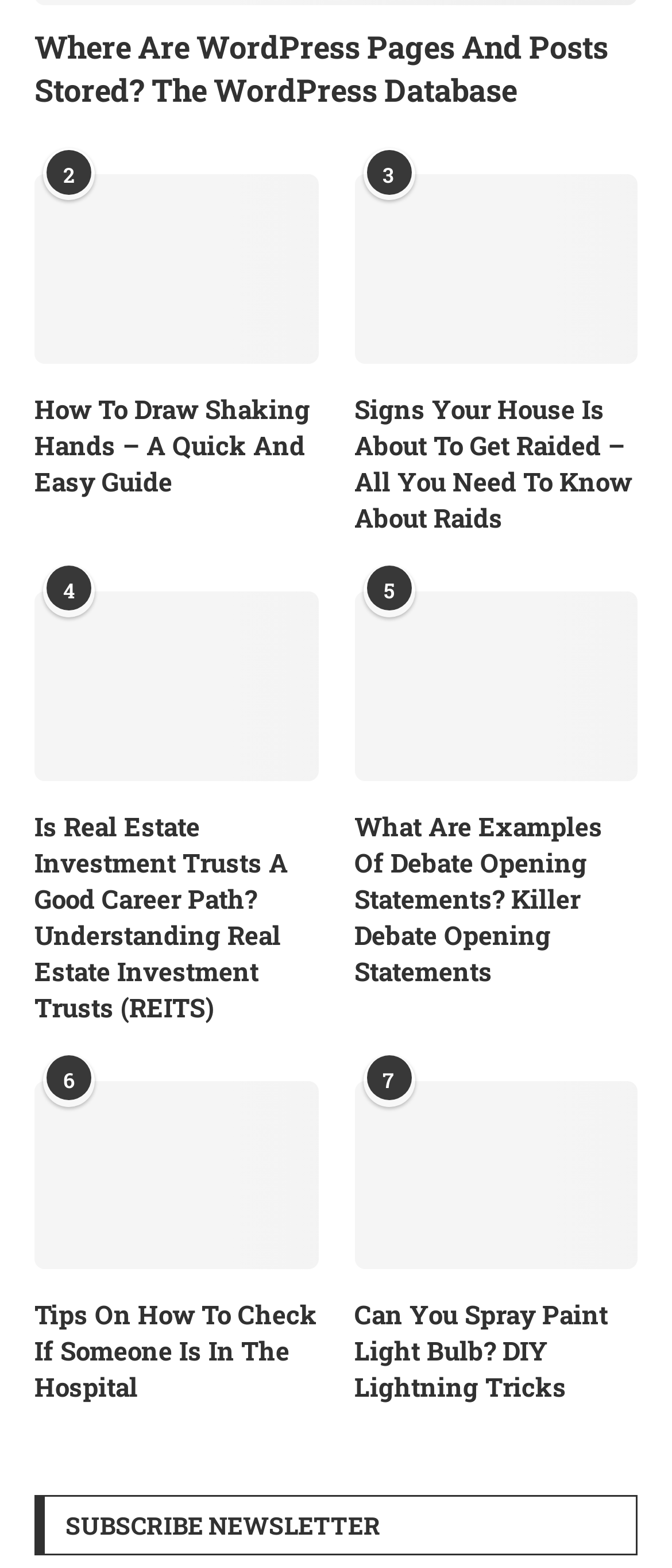Provide a short answer using a single word or phrase for the following question: 
Is there a newsletter subscription option on this webpage?

Yes